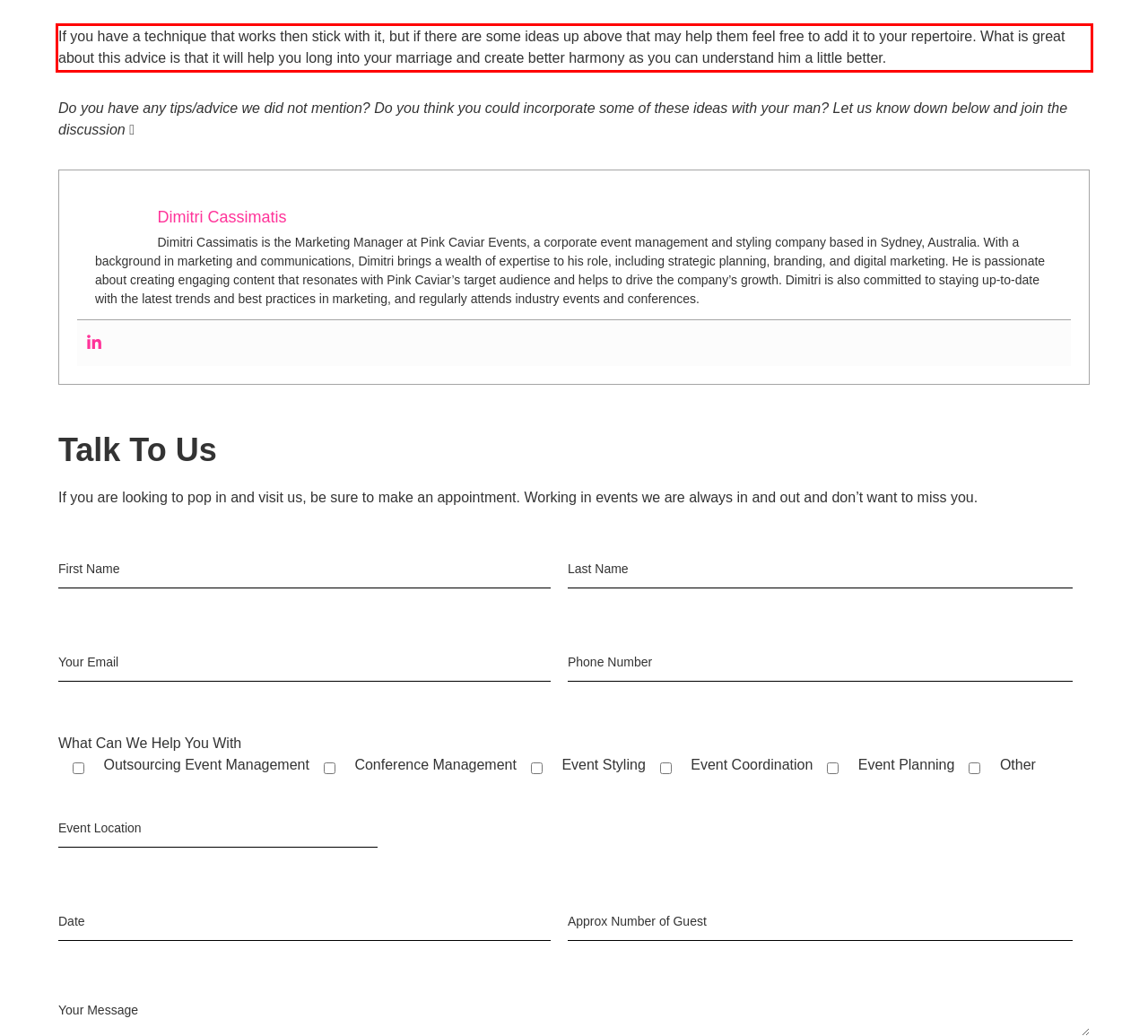Please identify and extract the text content from the UI element encased in a red bounding box on the provided webpage screenshot.

If you have a technique that works then stick with it, but if there are some ideas up above that may help them feel free to add it to your repertoire. What is great about this advice is that it will help you long into your marriage and create better harmony as you can understand him a little better.